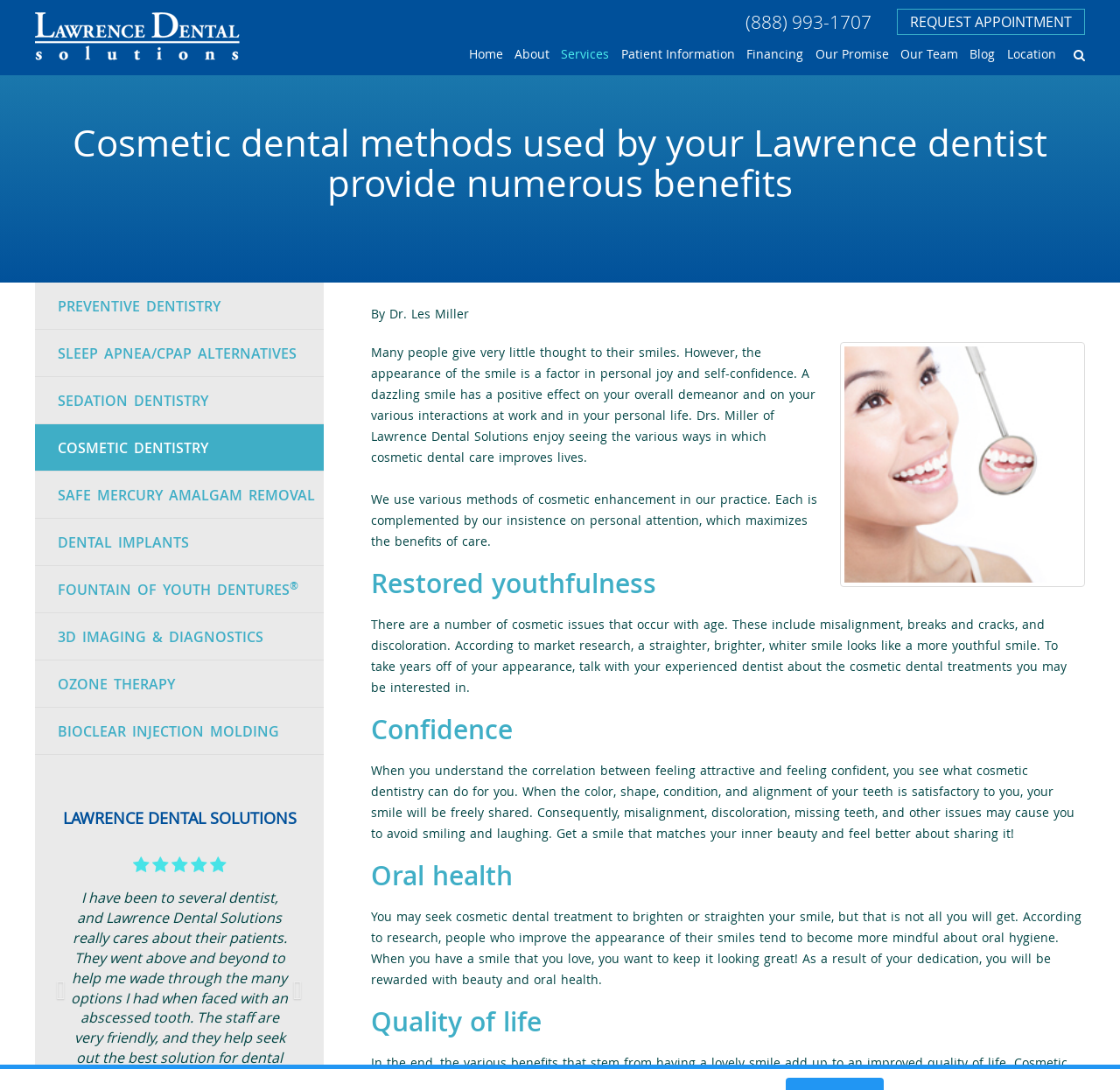Determine the bounding box coordinates of the UI element that matches the following description: "POLÍTICA DE PRIVACIDAD". The coordinates should be four float numbers between 0 and 1 in the format [left, top, right, bottom].

None